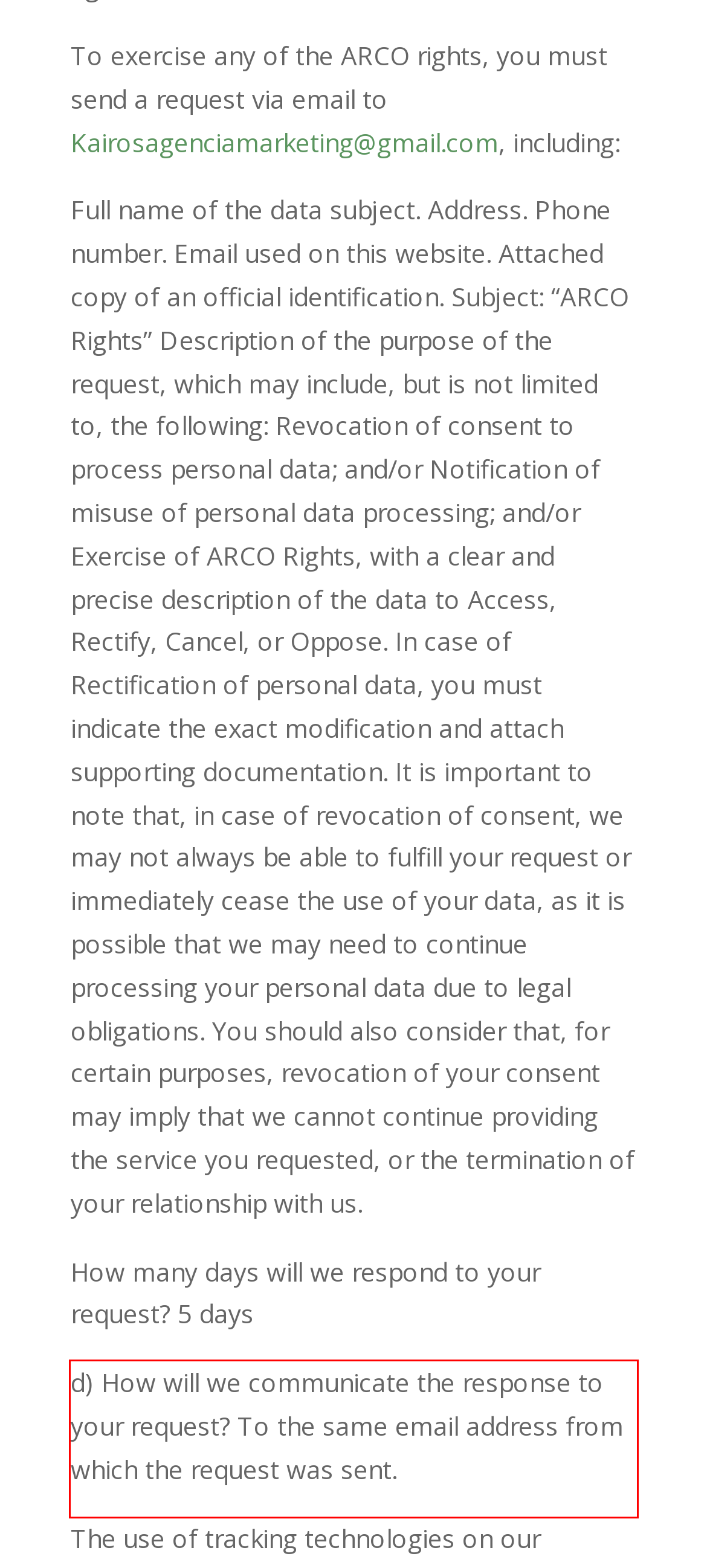Look at the webpage screenshot and recognize the text inside the red bounding box.

d) How will we communicate the response to your request? To the same email address from which the request was sent.